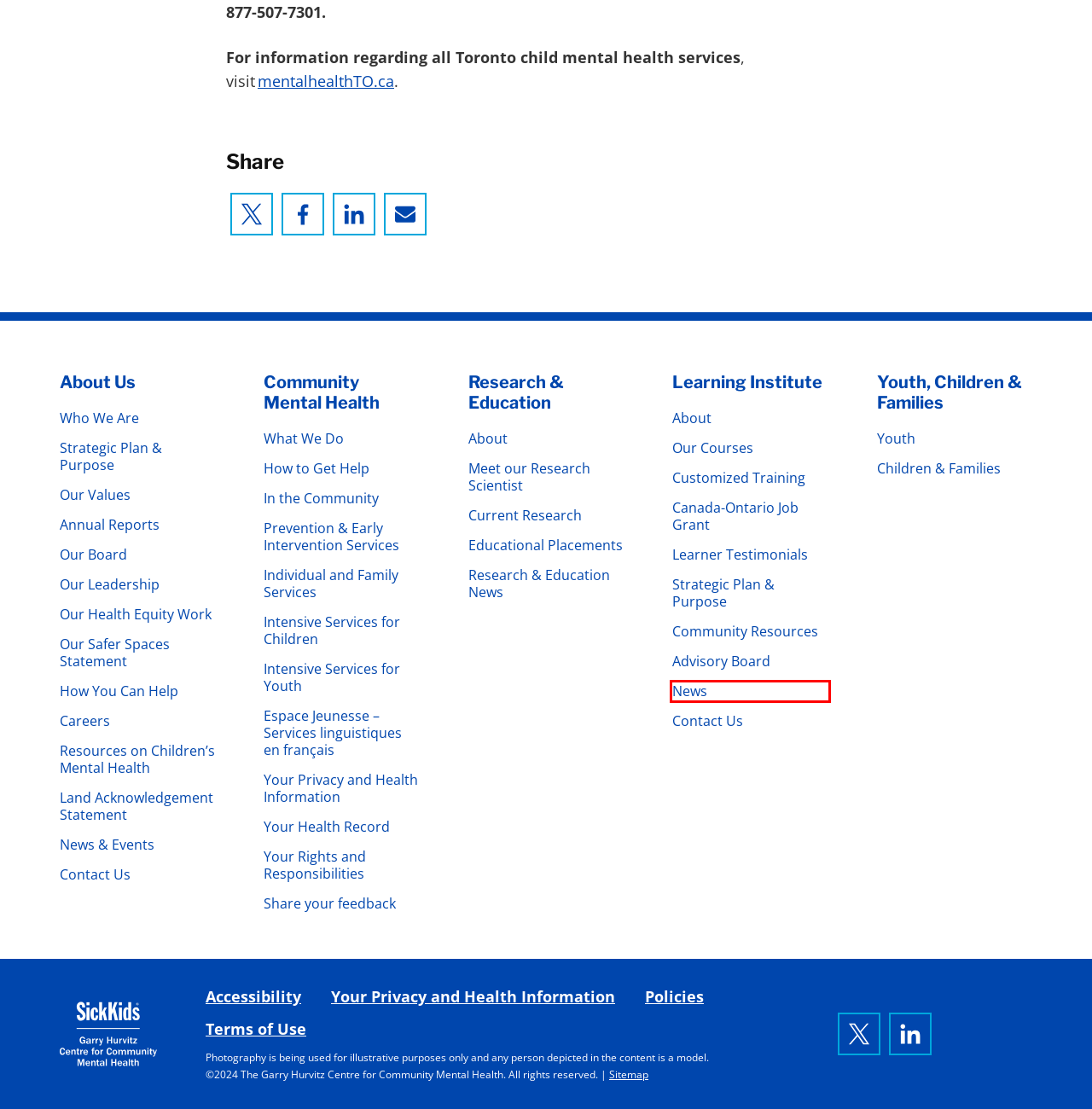You are given a screenshot of a webpage with a red rectangle bounding box. Choose the best webpage description that matches the new webpage after clicking the element in the bounding box. Here are the candidates:
A. Our Safer Spaces Statement - The Garry Hurvitz Centre for Community Mental Health at SickKids
B. Research & Education News - The Garry Hurvitz Centre for Community Mental Health at SickKids
C. Share your feedback - The Garry Hurvitz Centre for Community Mental Health at SickKids
D. News - The Garry Hurvitz Centre for Community Mental Health at SickKids
E. Policies - The Garry Hurvitz Centre for Community Mental Health at SickKids
F. Land Acknowledgement Statement - The Garry Hurvitz Centre for Community Mental Health at SickKids
G. Customized Training - The Garry Hurvitz Centre for Community Mental Health at SickKids
H. Individual and Family Services - The Garry Hurvitz Centre for Community Mental Health at SickKids

D